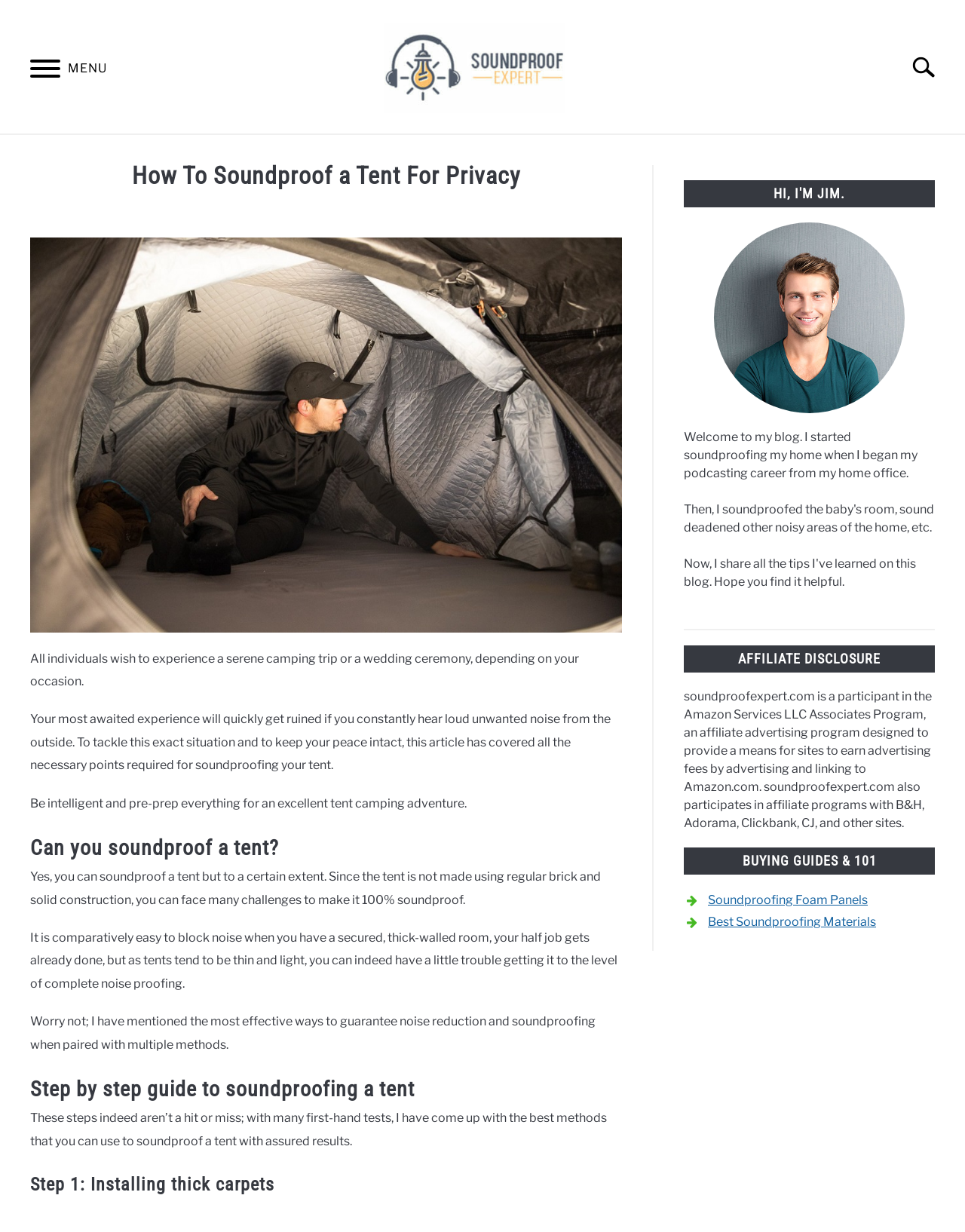What is the name of the blog?
Please give a detailed and thorough answer to the question, covering all relevant points.

The name of the blog is mentioned in the complementary section, where it says 'Welcome to my blog' and the URL 'soundproofexpert.com' is mentioned in the affiliate disclosure section.